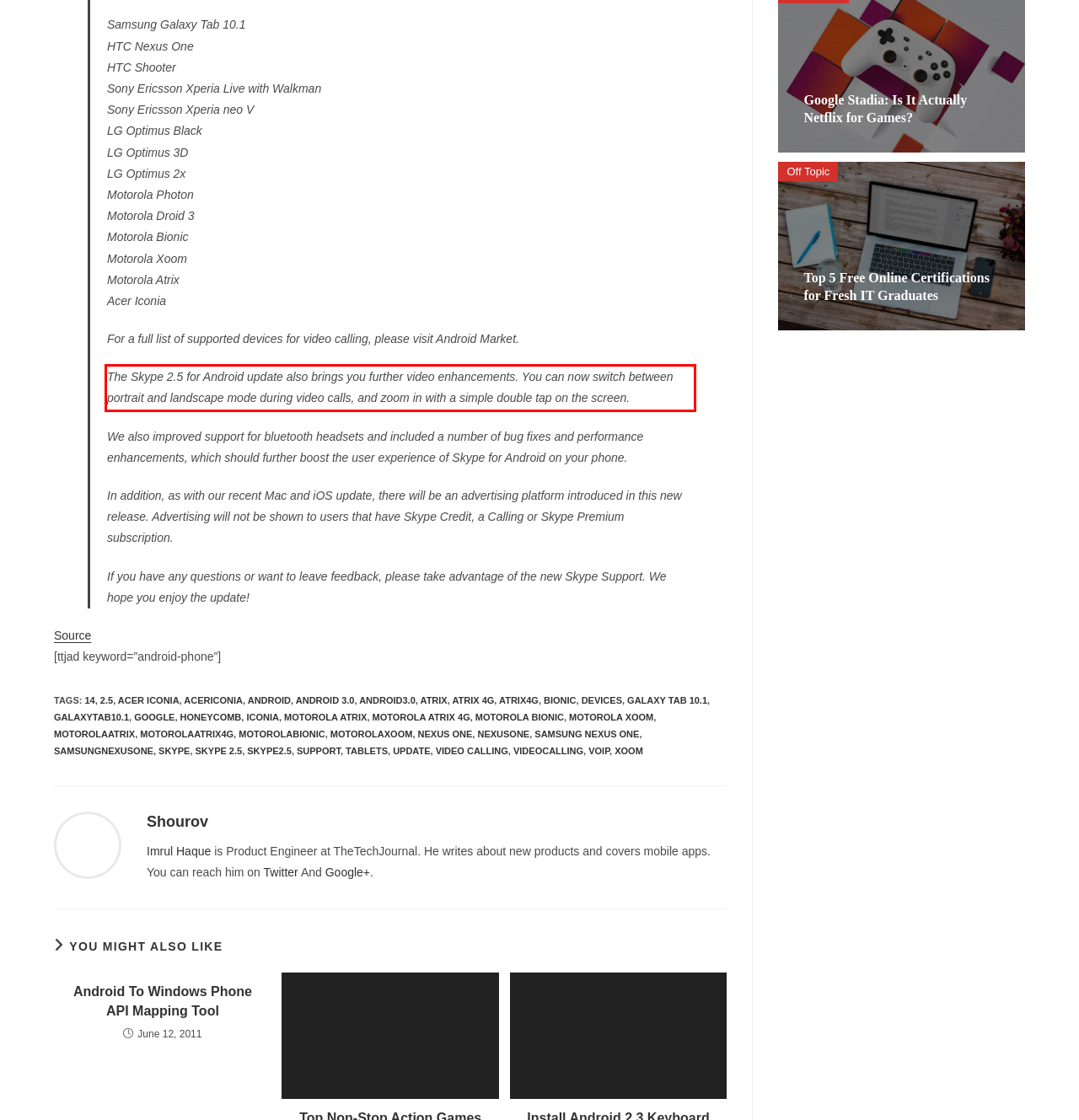You are presented with a screenshot containing a red rectangle. Extract the text found inside this red bounding box.

The Skype 2.5 for Android update also brings you further video enhancements. You can now switch between portrait and landscape mode during video calls, and zoom in with a simple double tap on the screen.